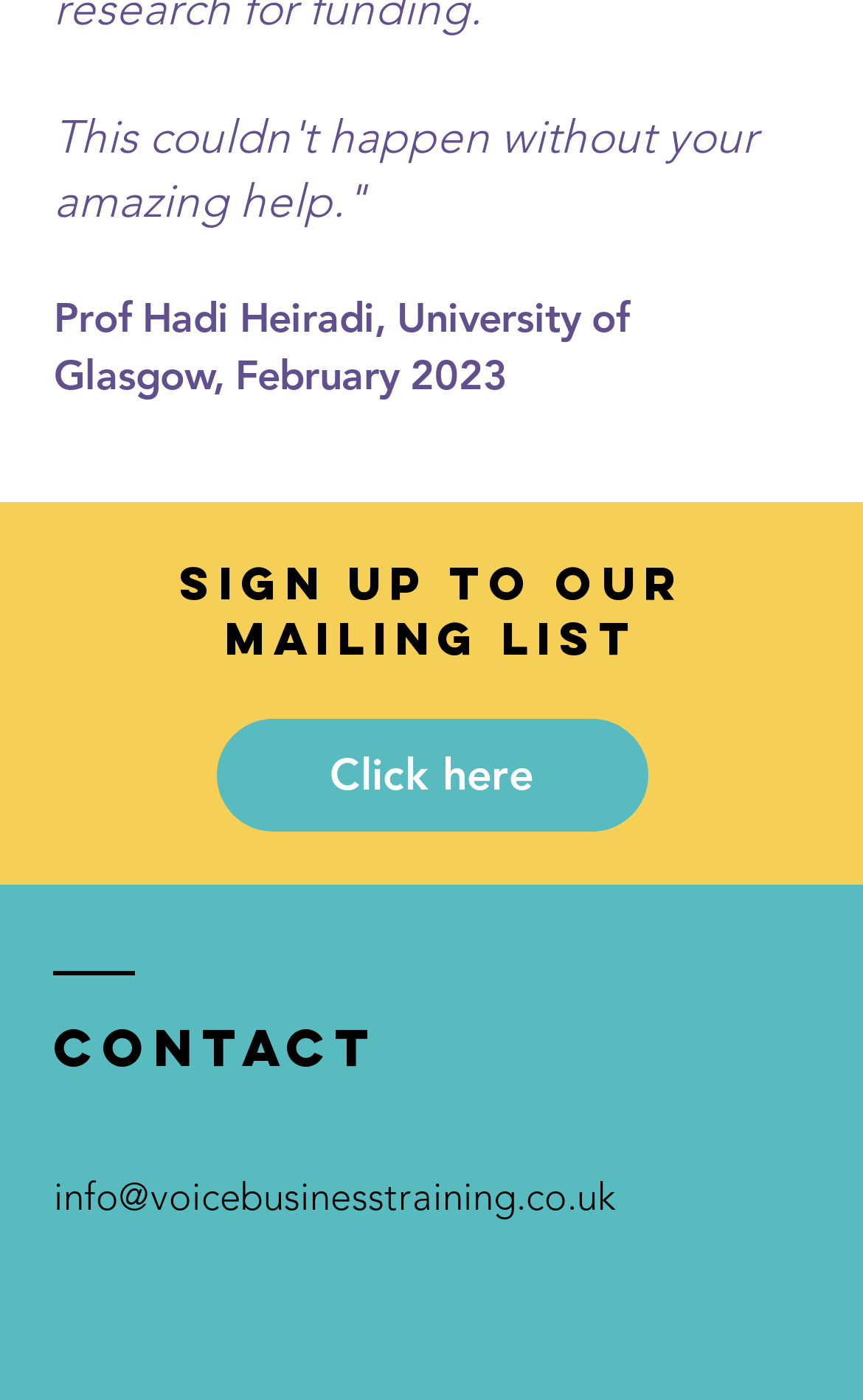Answer this question in one word or a short phrase: How many textboxes are there?

5